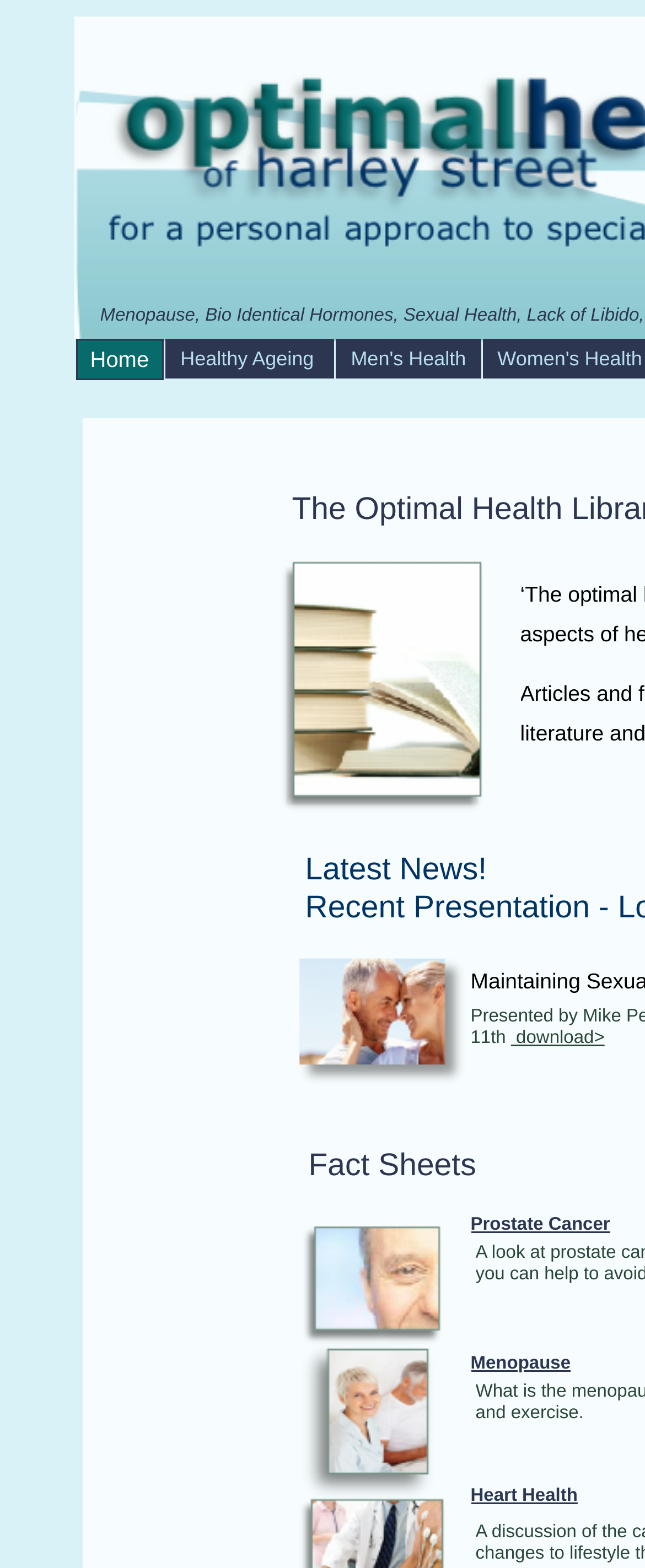Locate the bounding box coordinates of the element's region that should be clicked to carry out the following instruction: "learn about men's health". The coordinates need to be four float numbers between 0 and 1, i.e., [left, top, right, bottom].

[0.521, 0.216, 0.746, 0.241]